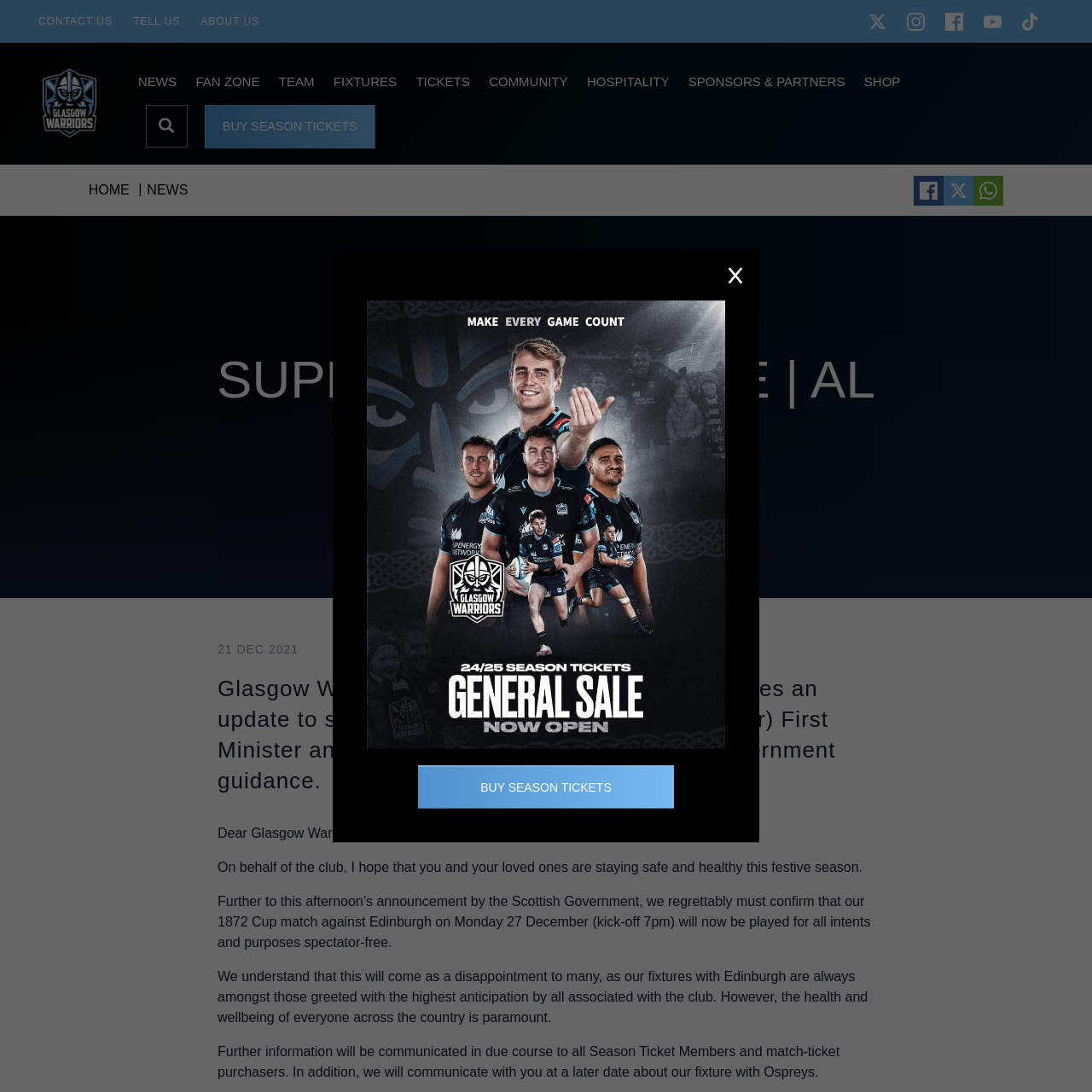Please respond in a single word or phrase: 
What is the first social media link?

Twitter